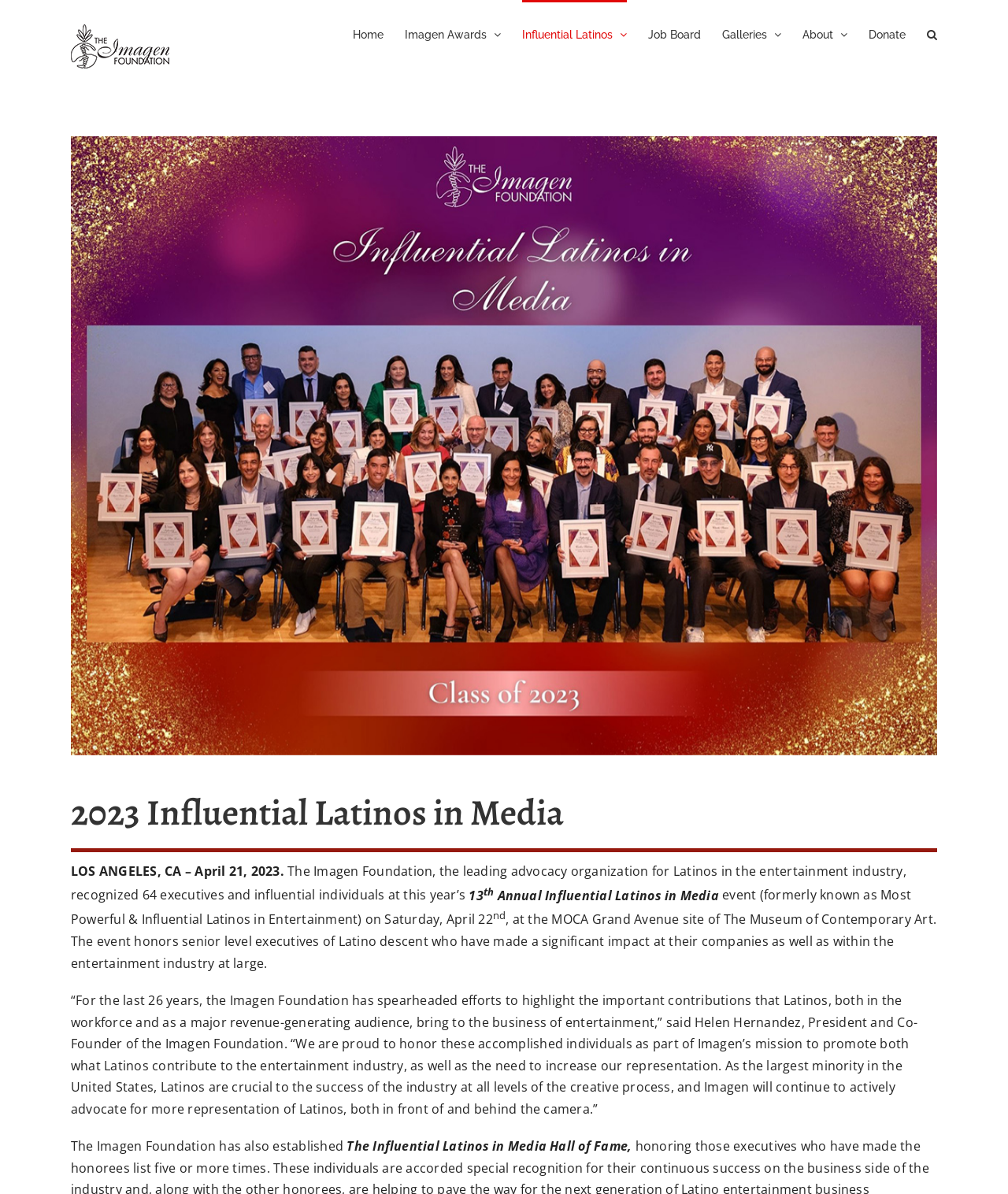Please specify the bounding box coordinates of the element that should be clicked to execute the given instruction: 'Search'. Ensure the coordinates are four float numbers between 0 and 1, expressed as [left, top, right, bottom].

[0.92, 0.0, 0.93, 0.055]